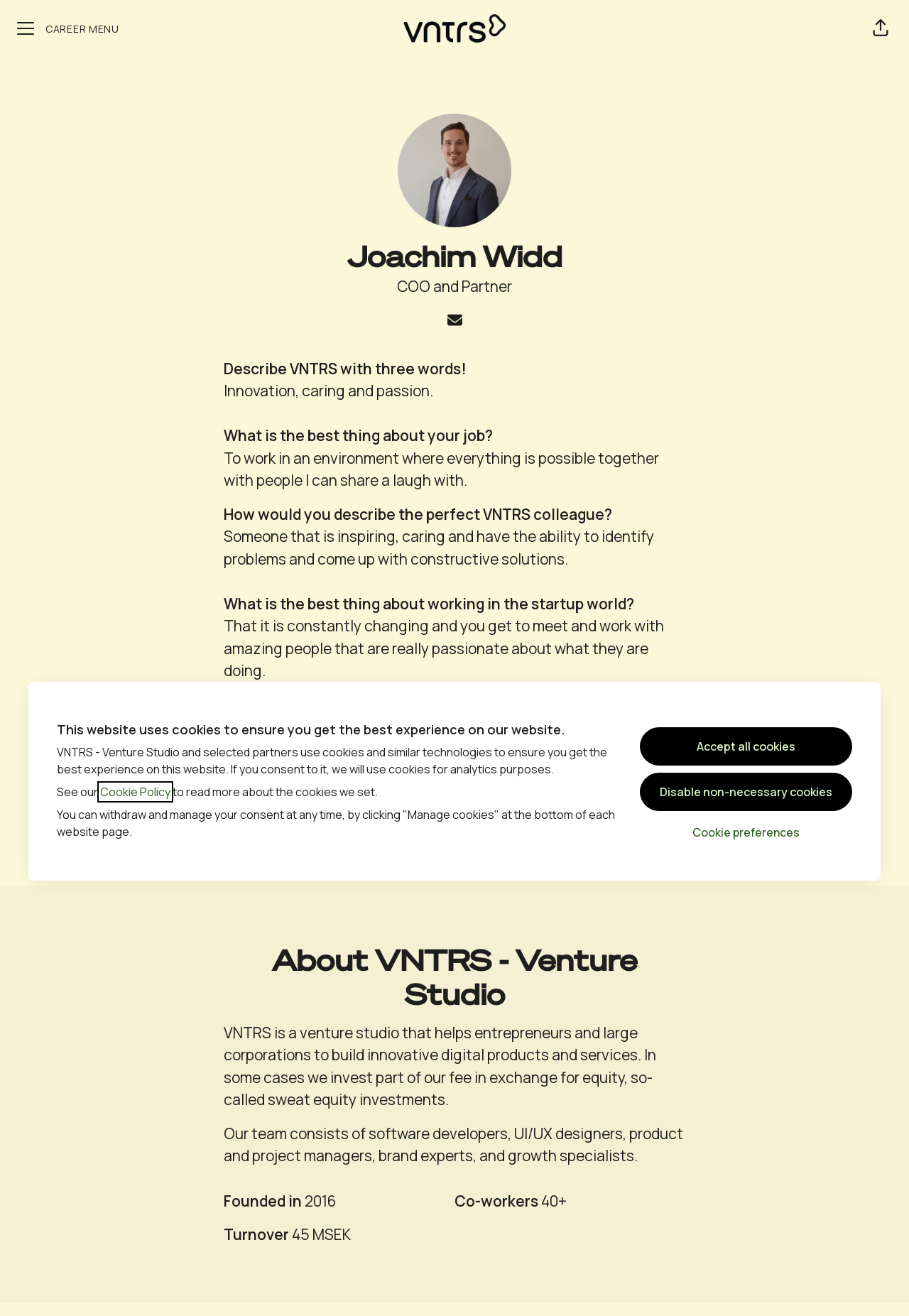Could you determine the bounding box coordinates of the clickable element to complete the instruction: "Contact us by email"? Provide the coordinates as four float numbers between 0 and 1, i.e., [left, top, right, bottom].

None